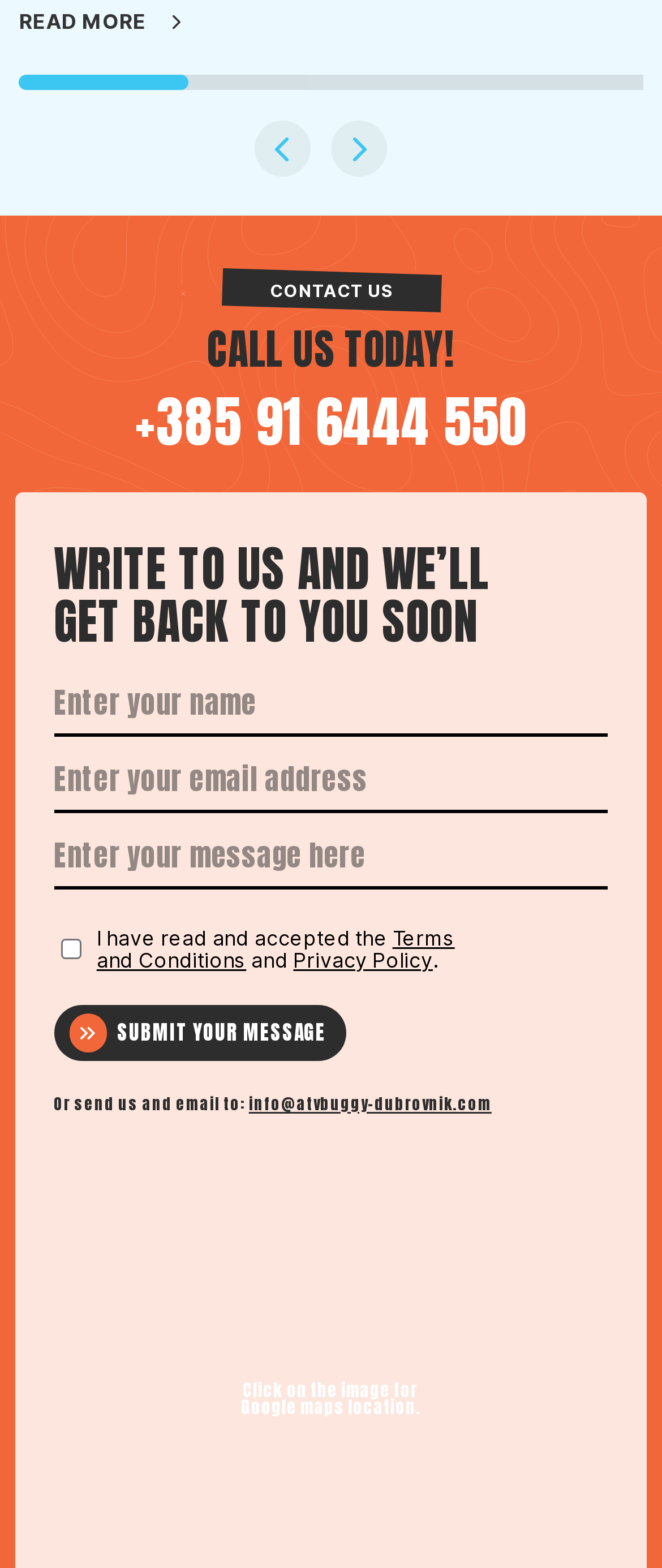Extract the bounding box for the UI element that matches this description: "info@atvbuggy-dubrovnik.com".

[0.376, 0.696, 0.743, 0.711]